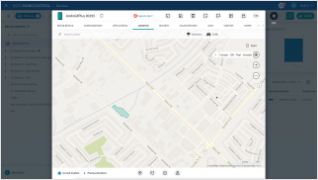Give a concise answer of one word or phrase to the question: 
What do the green areas on the map represent?

Parks or open spaces